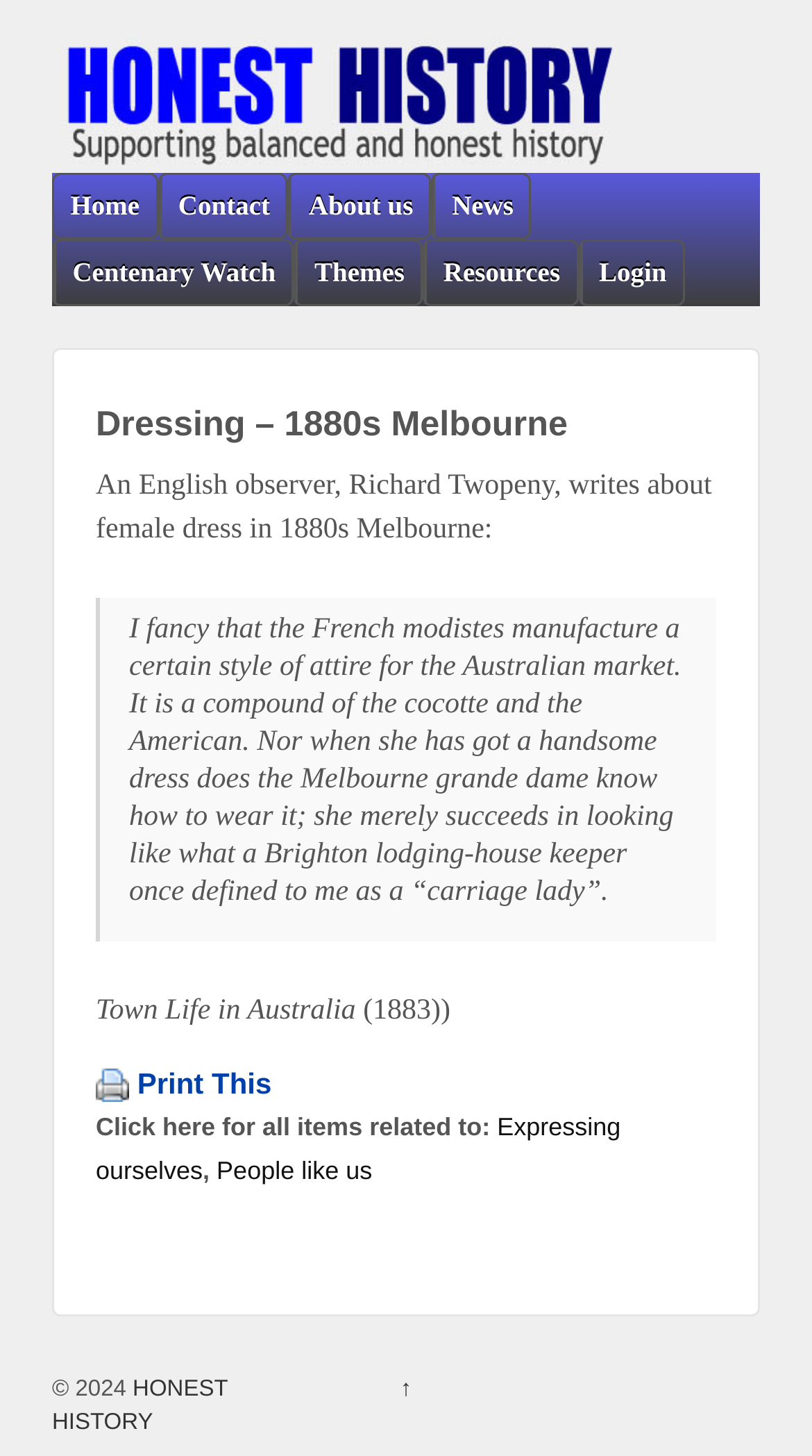Who wrote about female dress in 1880s Melbourne?
Please ensure your answer to the question is detailed and covers all necessary aspects.

The answer can be found in the text 'An English observer, Richard Twopeny, writes about female dress in 1880s Melbourne:', which indicates that Richard Twopeny is the author who wrote about female dress in 1880s Melbourne.